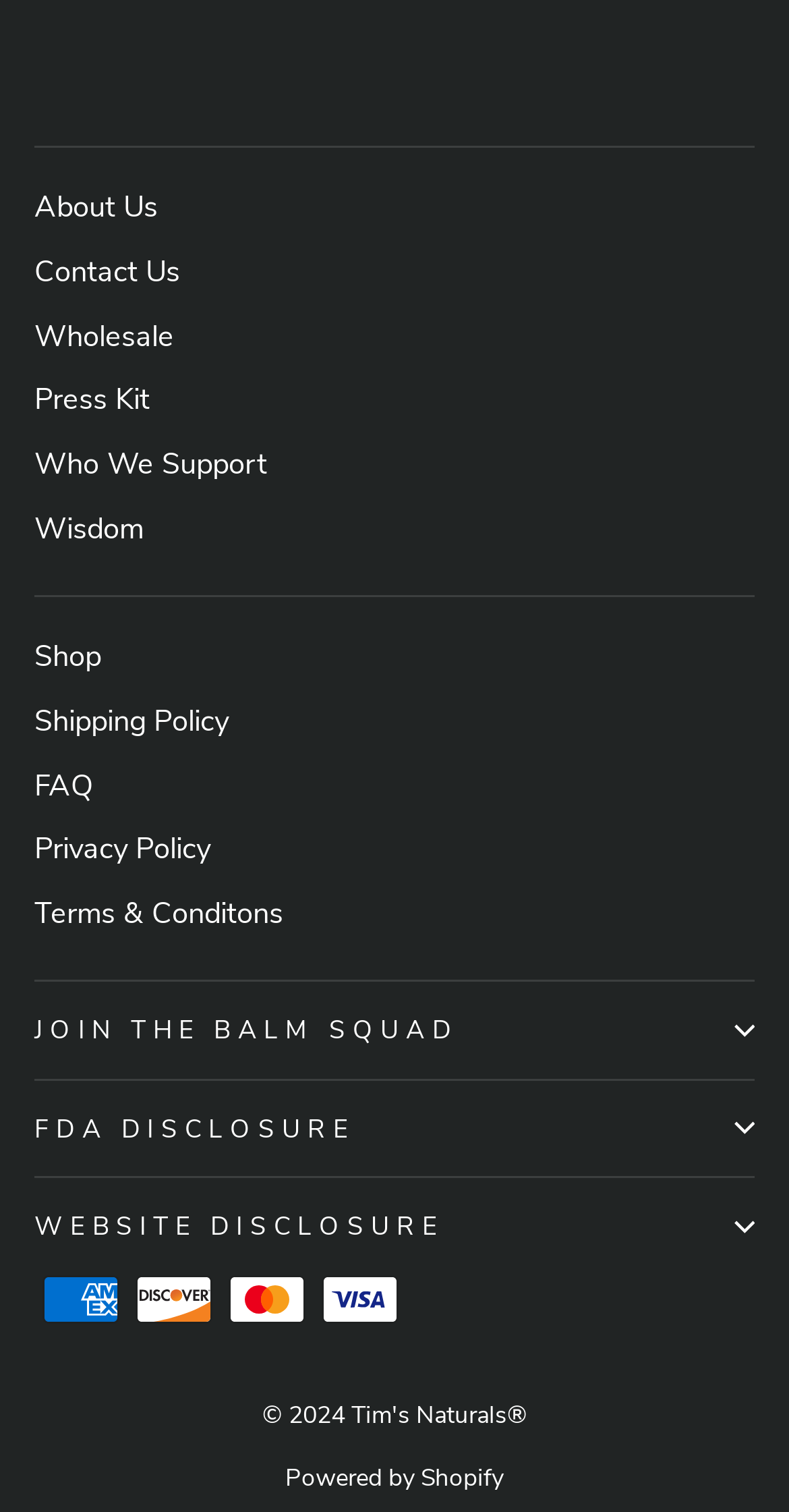Find the bounding box coordinates of the clickable element required to execute the following instruction: "Join the Balm Squad". Provide the coordinates as four float numbers between 0 and 1, i.e., [left, top, right, bottom].

[0.044, 0.649, 0.956, 0.713]